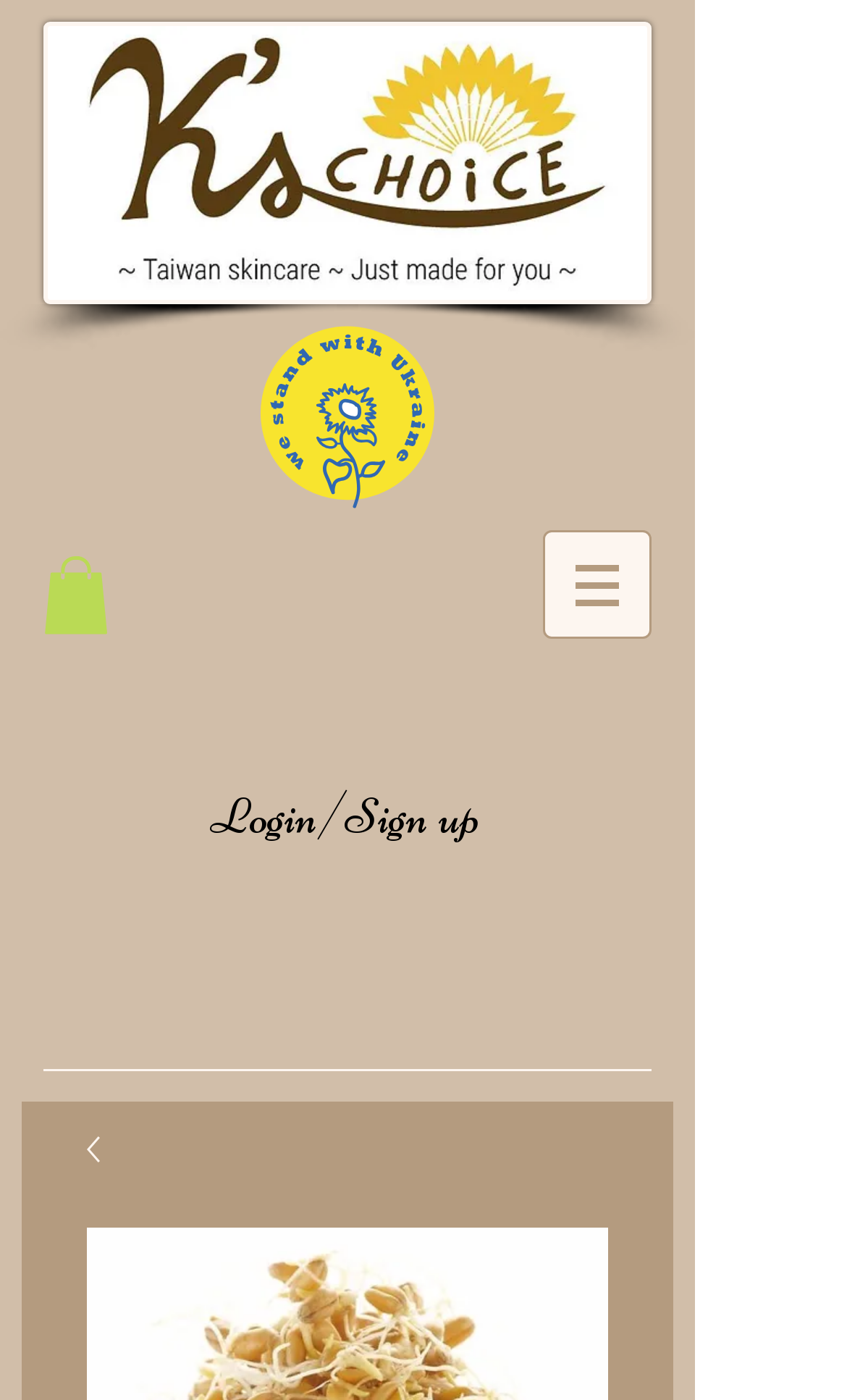How many links are on the navigation menu?
Using the image as a reference, answer the question with a short word or phrase.

1